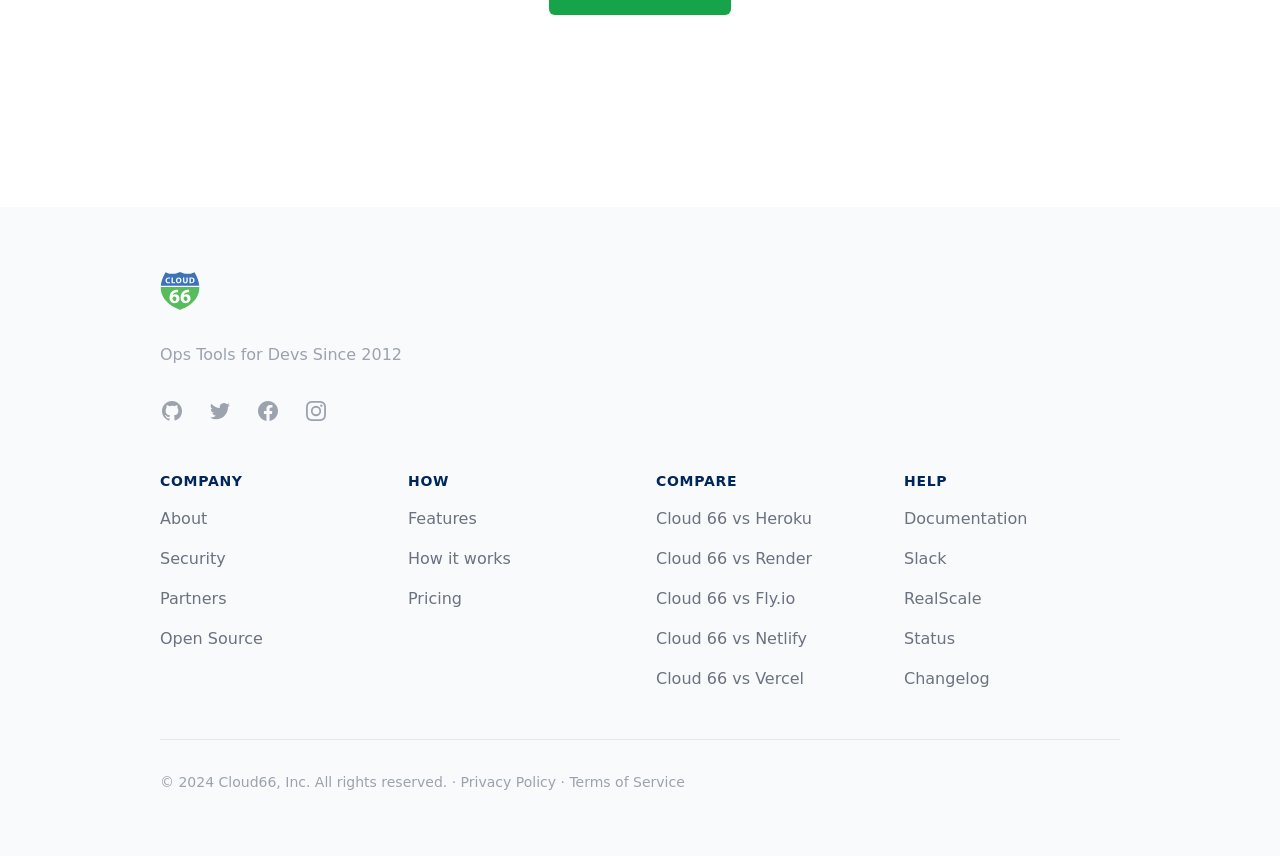Identify the bounding box coordinates of the region I need to click to complete this instruction: "Compare with Heroku".

[0.512, 0.595, 0.634, 0.617]